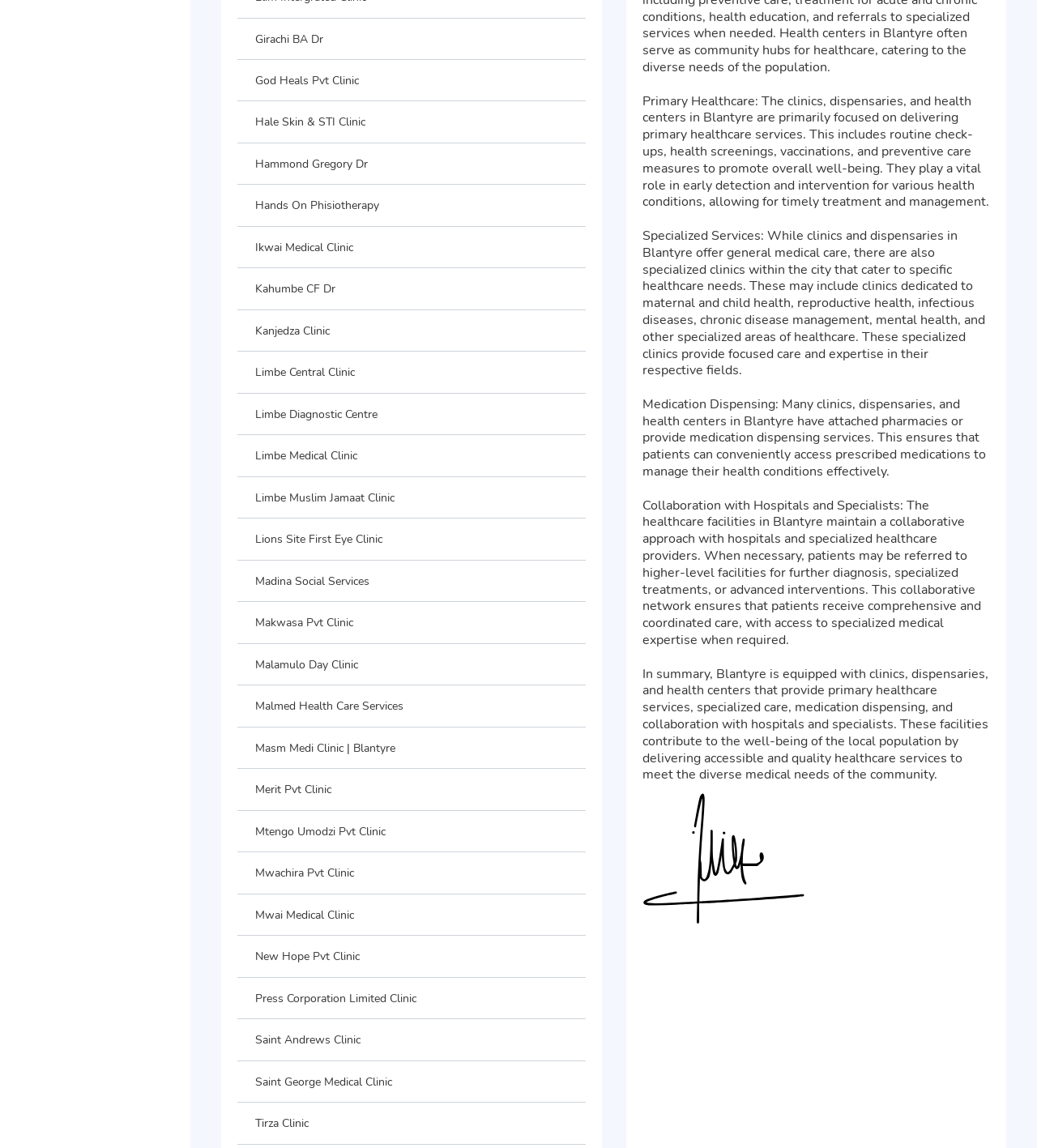What is the name of the first clinic? Examine the screenshot and reply using just one word or a brief phrase.

Girachi BA Dr